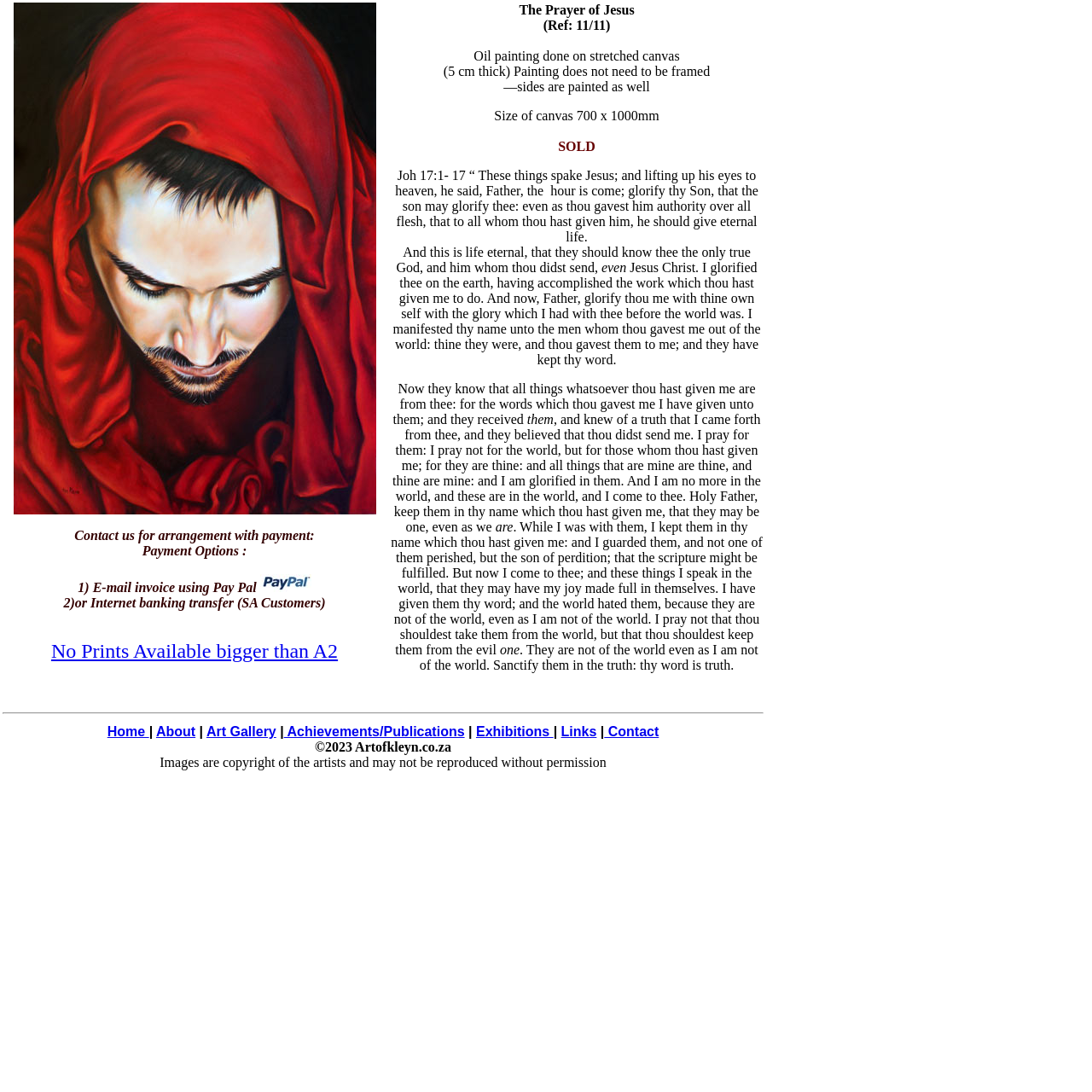Provide a one-word or short-phrase answer to the question:
What is the title of the artwork?

The Prayer of Jesus